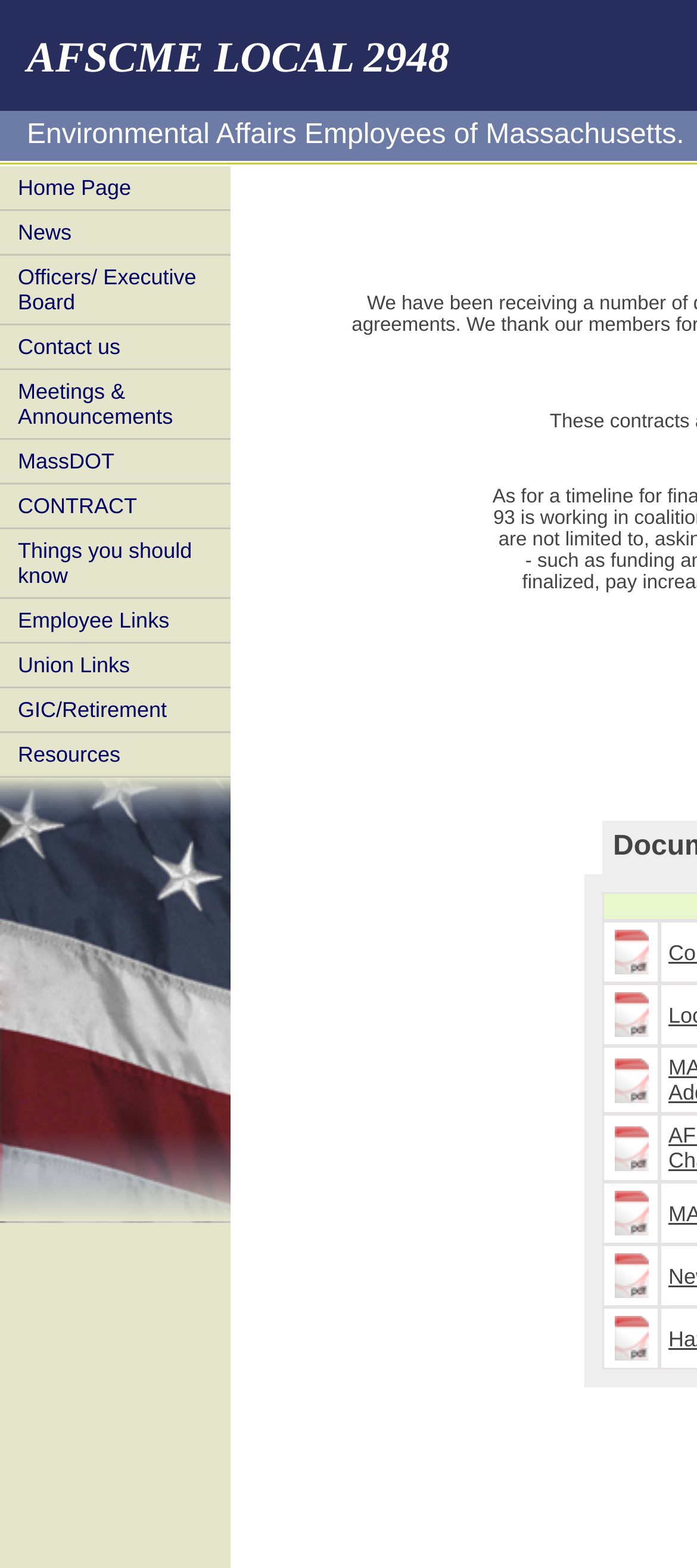How many links are there on the webpage?
Look at the screenshot and respond with one word or a short phrase.

13